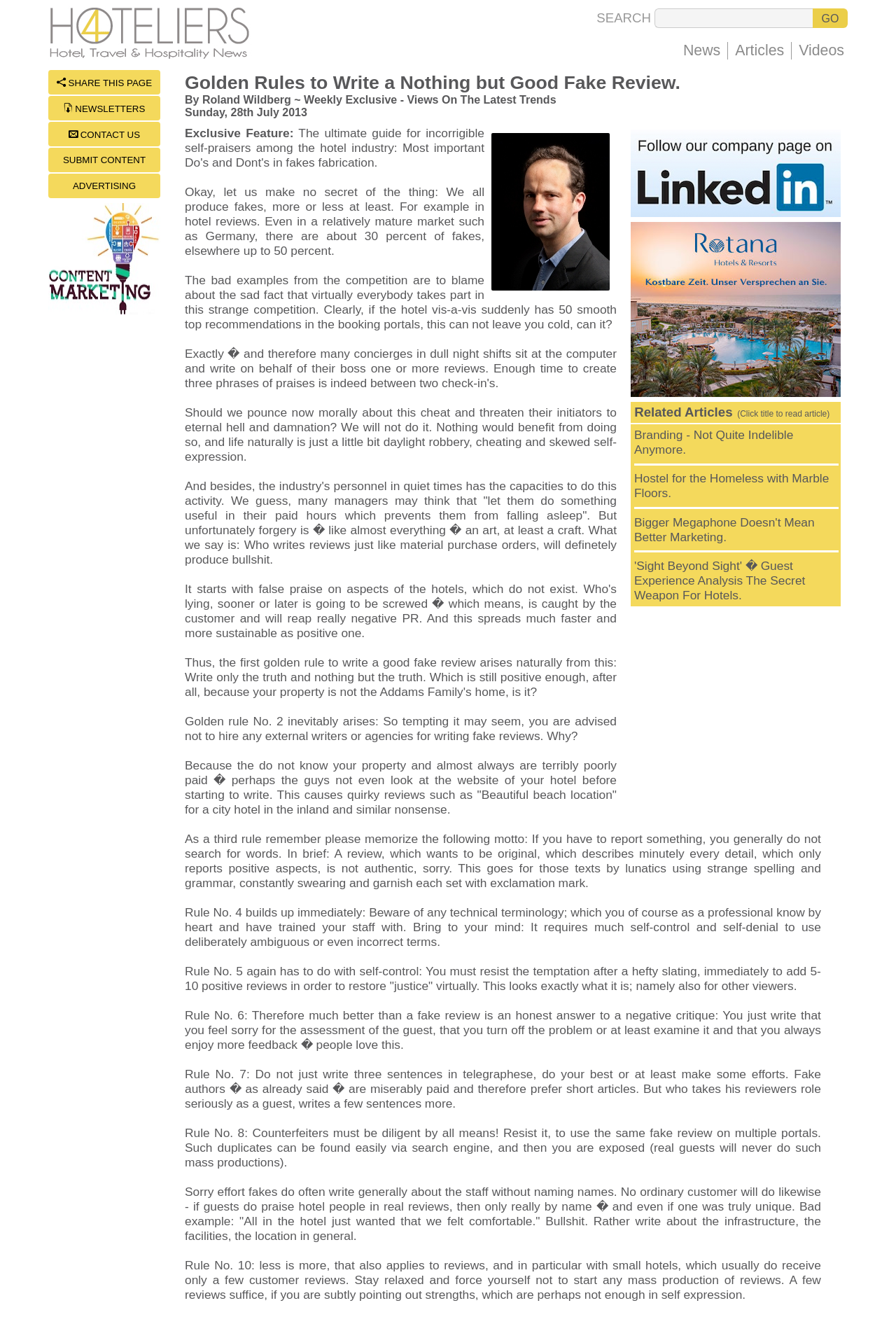Can you find the bounding box coordinates for the element to click on to achieve the instruction: "Search for something"?

[0.666, 0.006, 0.73, 0.021]